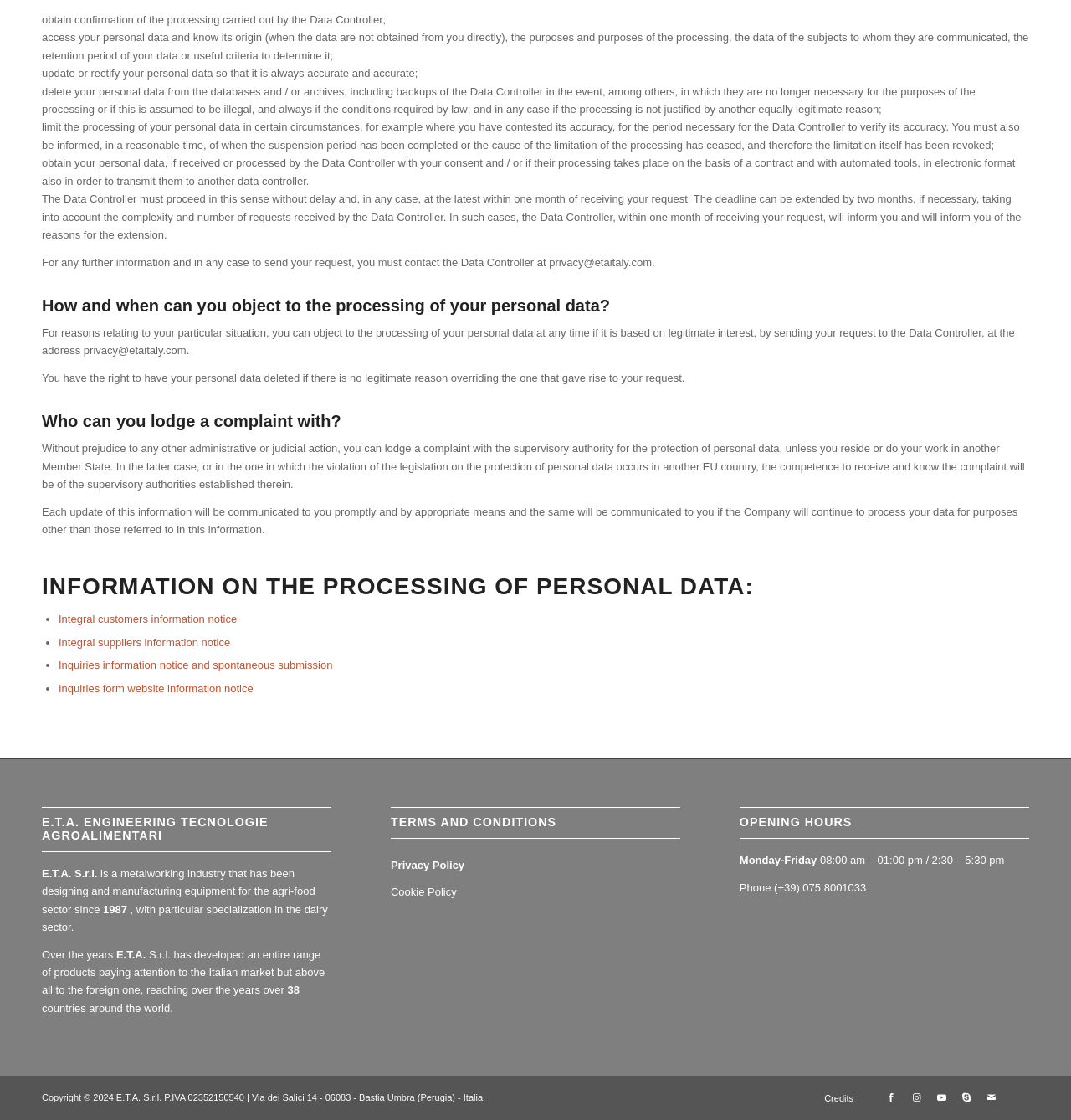What is the purpose of the Data Controller?
Please give a detailed and elaborate explanation in response to the question.

Based on the webpage content, the Data Controller is responsible for processing personal data, and individuals have the right to access, update, delete, or limit the processing of their personal data.